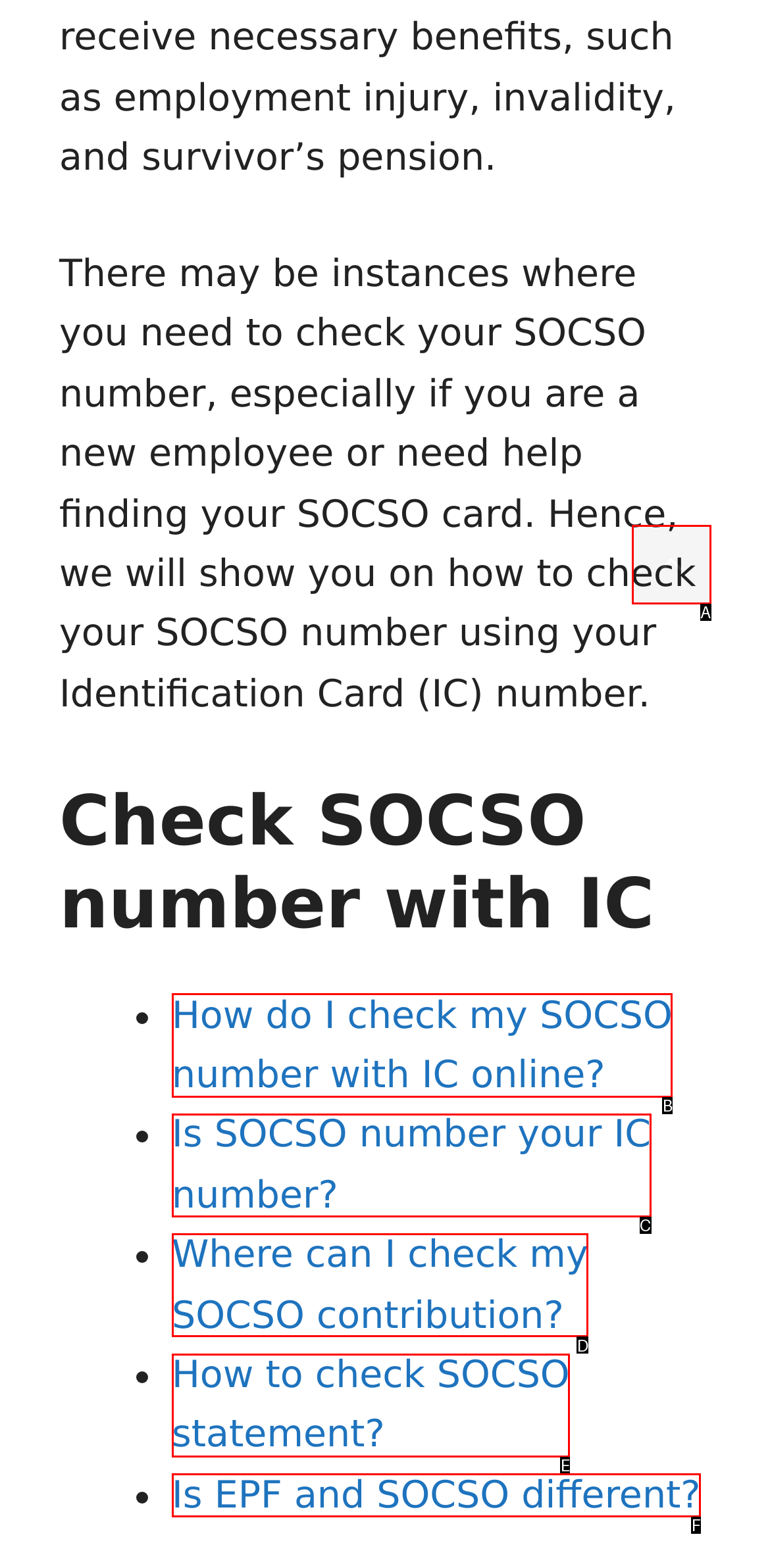Based on the description: How to check SOCSO statement?, identify the matching lettered UI element.
Answer by indicating the letter from the choices.

E